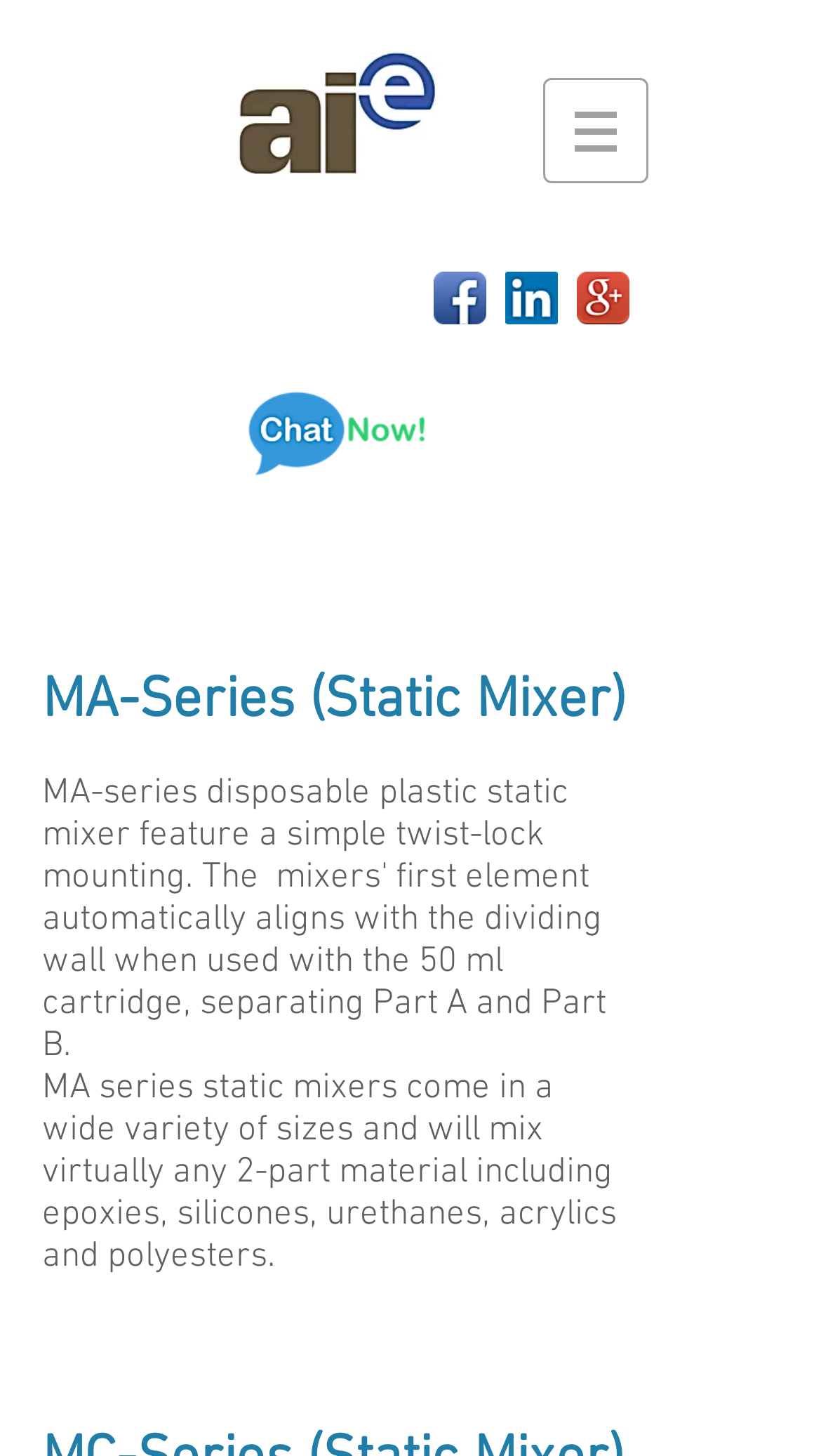Give a concise answer of one word or phrase to the question: 
What is the purpose of the MA-Series?

Static Mixer